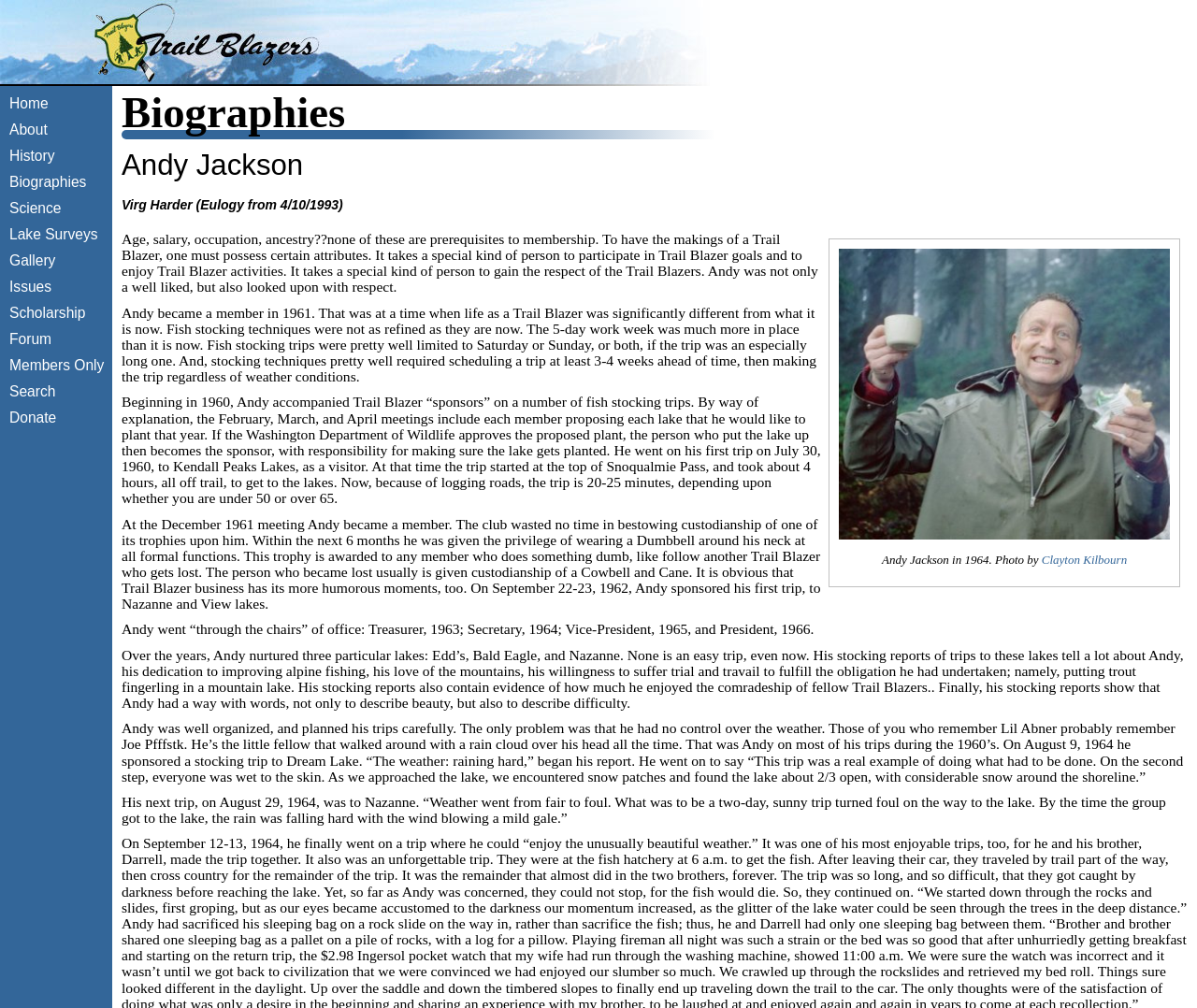Answer the question briefly using a single word or phrase: 
What is the name of the lake mentioned in the biography?

Kendall Peaks Lakes